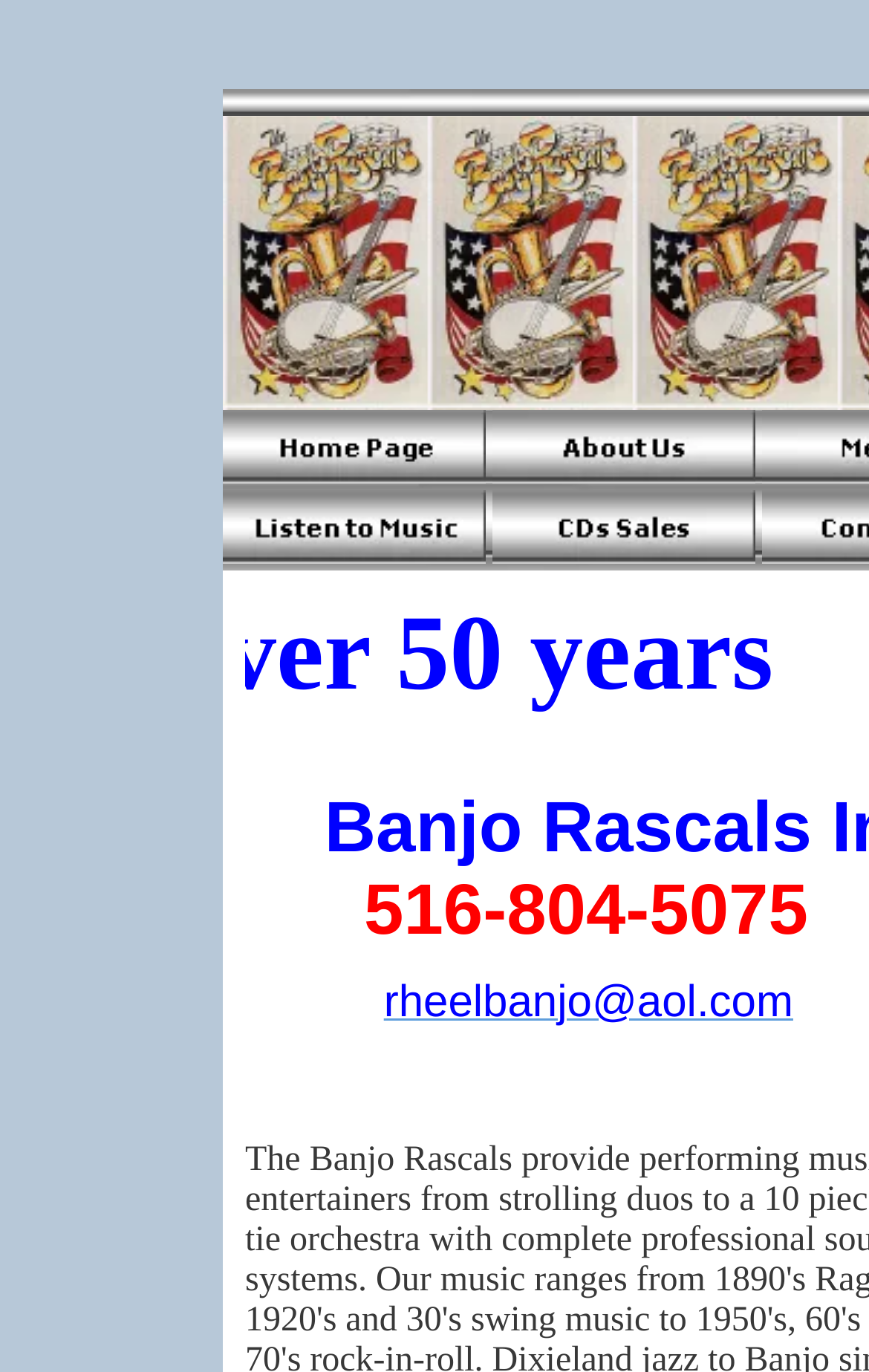Determine the bounding box for the described UI element: "alt="About Us" title="About_Us.html"".

[0.567, 0.338, 0.869, 0.357]